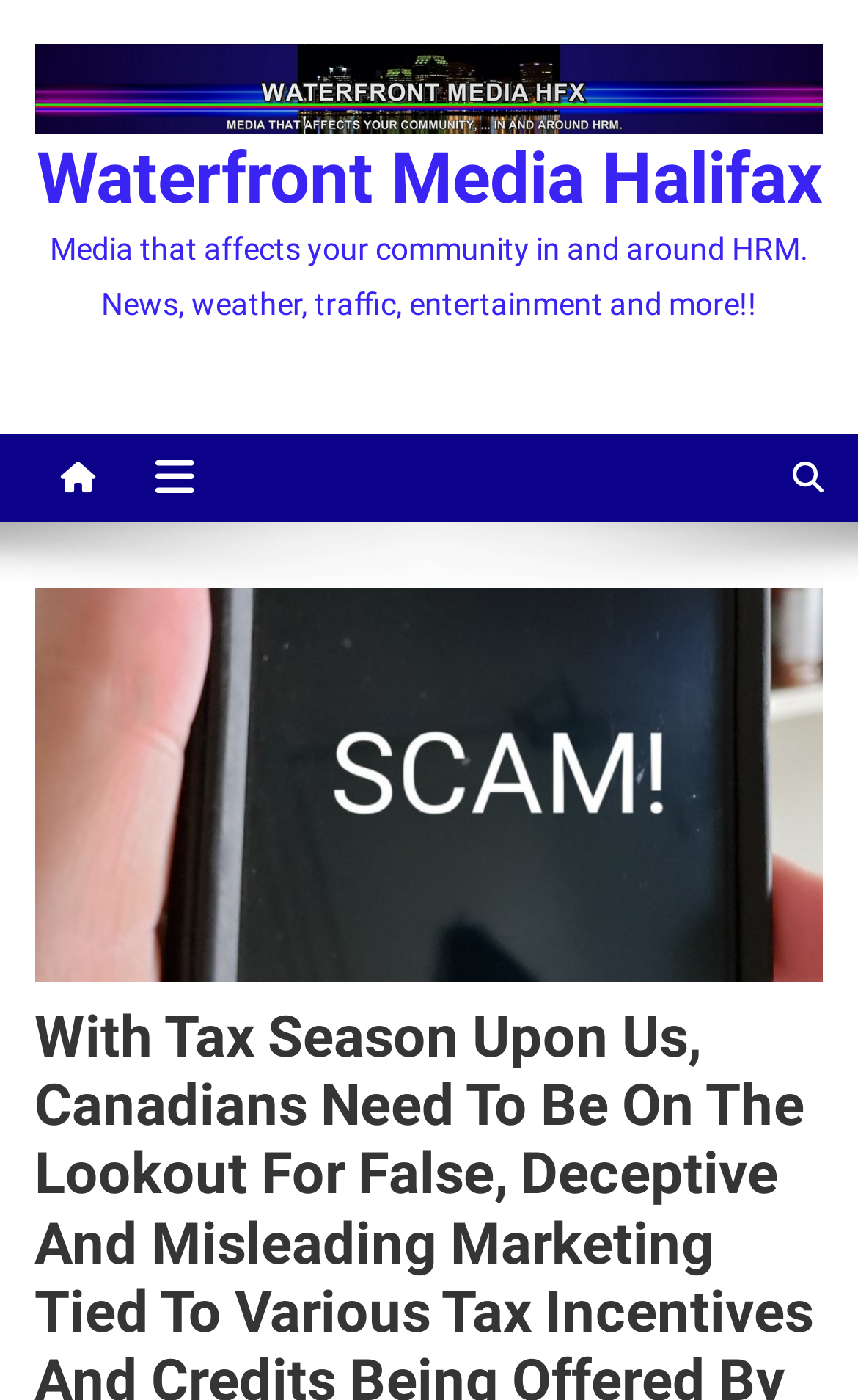Offer a comprehensive description of the webpage’s content and structure.

The webpage appears to be a news article or blog post discussing tax season and warning Canadians about false marketing related to tax incentives and credits. At the top of the page, there is a logo or image of "Waterfront Media Halifax" with a link to the same name, taking up a significant portion of the top section. Below the logo, there is a brief description of the media outlet, stating that it affects the community in and around HRM, covering news, weather, traffic, entertainment, and more.

To the right of the logo, there are three social media links, represented by icons, which are positioned vertically. The first icon is at the top, the second is in the middle, and the third is at the bottom. The icons are relatively small compared to the logo and description.

At the very top of the page, there is another link to "Waterfront Media Halifax" which is smaller than the main logo. This link is positioned above the main logo and description.

The overall content of the webpage is focused on the article or blog post, which is not fully described in the accessibility tree. However, the title and introductory content suggest that it is a warning or advisory piece about tax-related marketing scams.